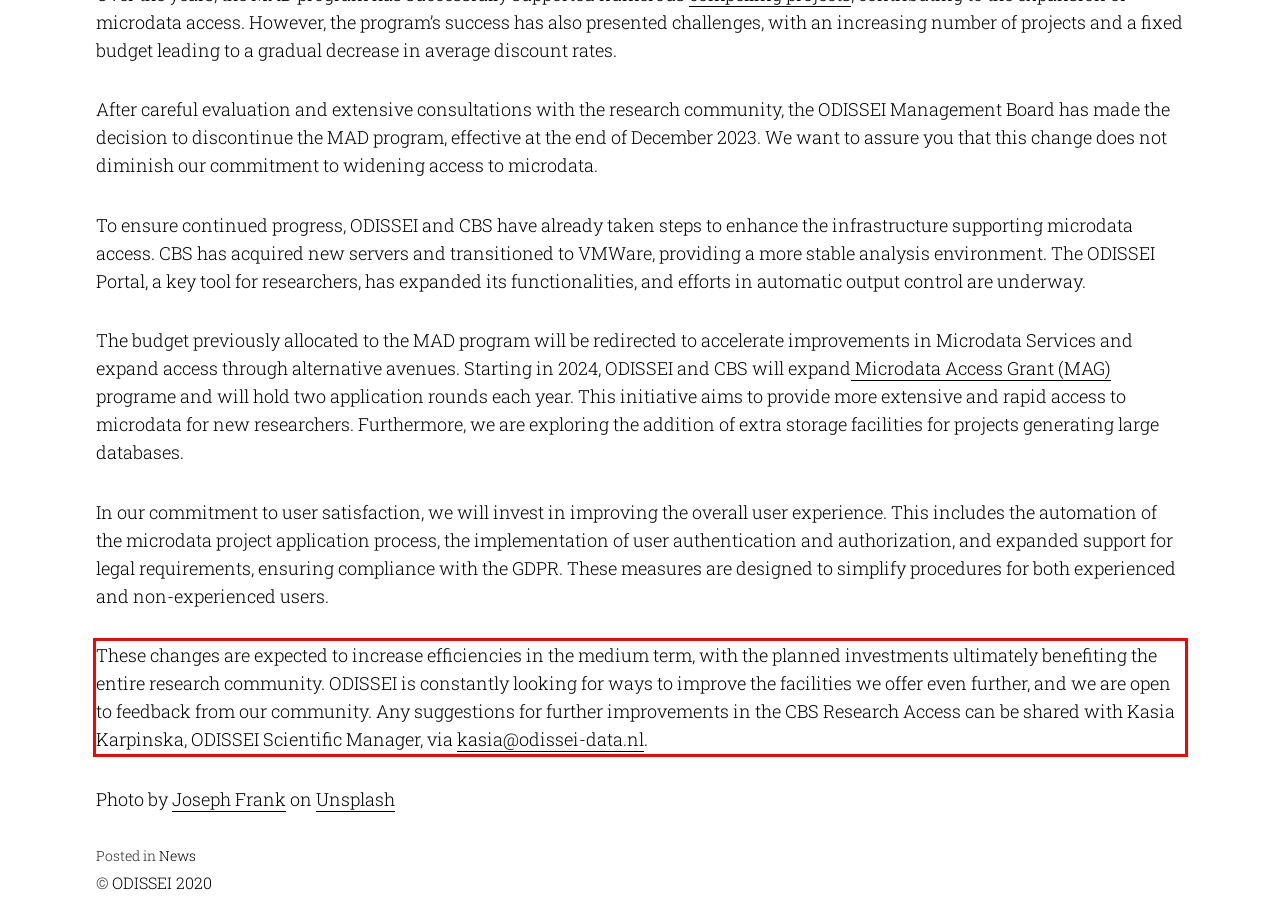Given a webpage screenshot with a red bounding box, perform OCR to read and deliver the text enclosed by the red bounding box.

These changes are expected to increase efficiencies in the medium term, with the planned investments ultimately benefiting the entire research community. ODISSEI is constantly looking for ways to improve the facilities we offer even further, and we are open to feedback from our community. Any suggestions for further improvements in the CBS Research Access can be shared with Kasia Karpinska, ODISSEI Scientific Manager, via kasia@odissei-data.nl.